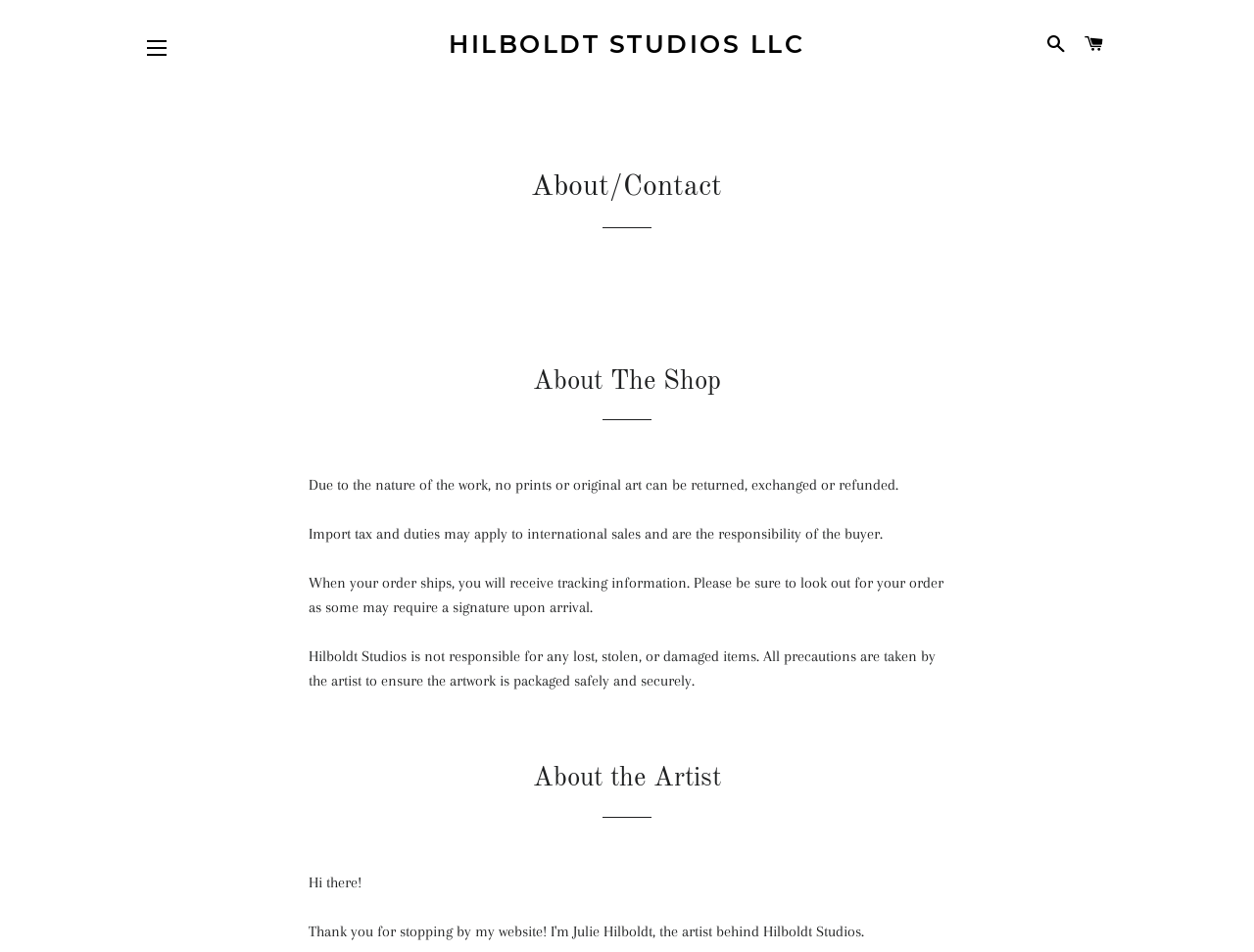Give a one-word or one-phrase response to the question: 
What is the purpose of the 'SITE NAVIGATION' button?

To open NavDrawer